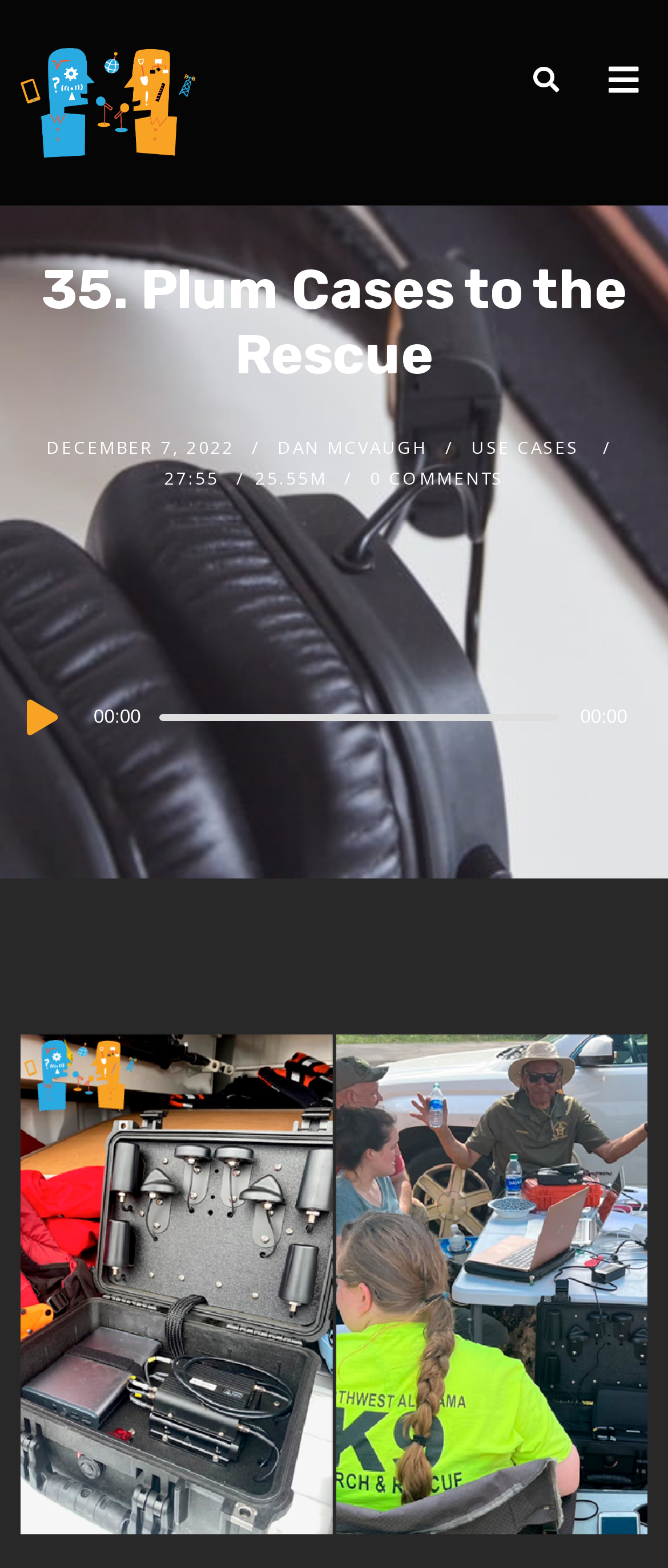Please find the bounding box for the following UI element description. Provide the coordinates in (top-left x, top-left y, bottom-right x, bottom-right y) format, with values between 0 and 1: 00:00

[0.239, 0.455, 0.835, 0.46]